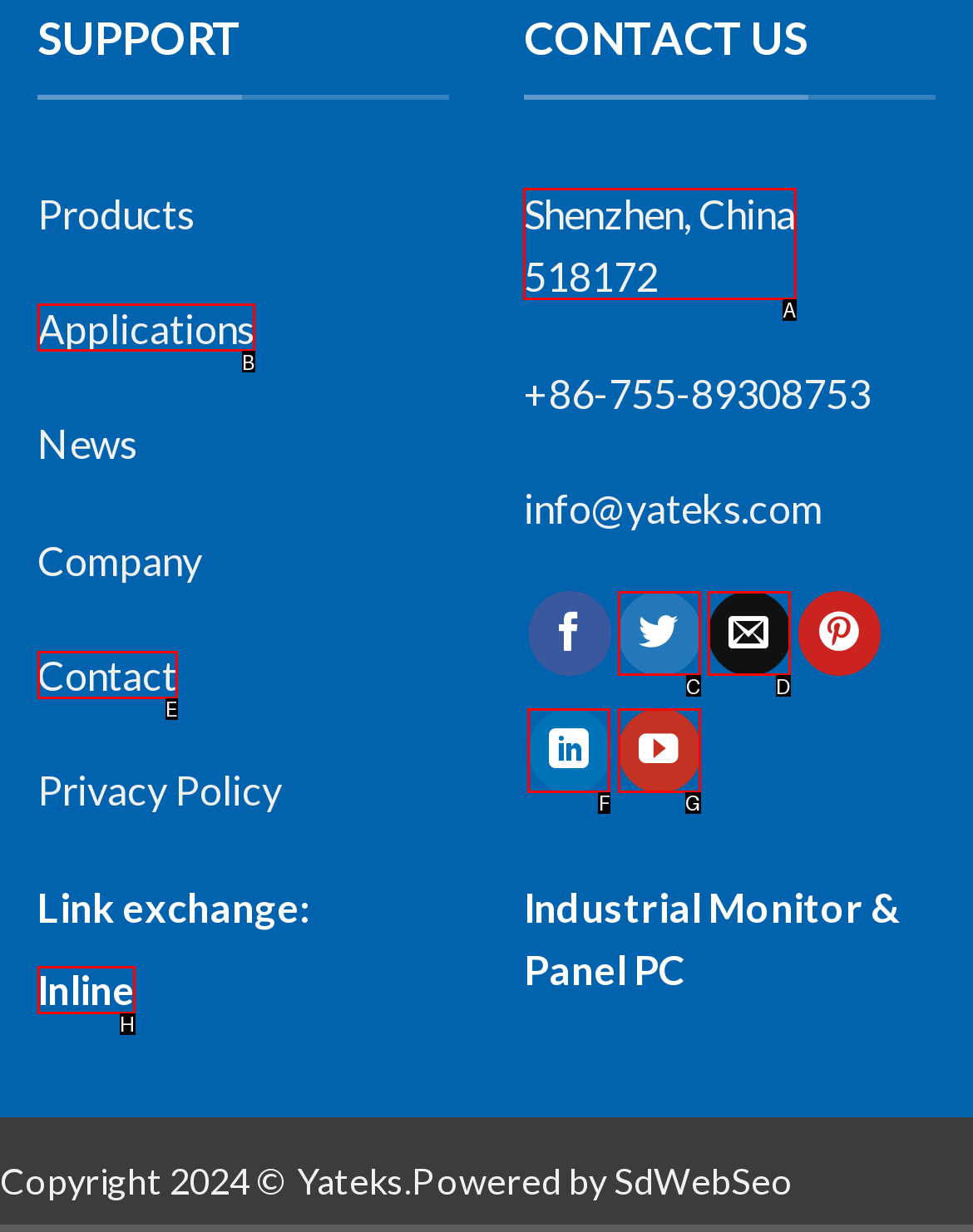Tell me which one HTML element I should click to complete this task: View Contact information Answer with the option's letter from the given choices directly.

A